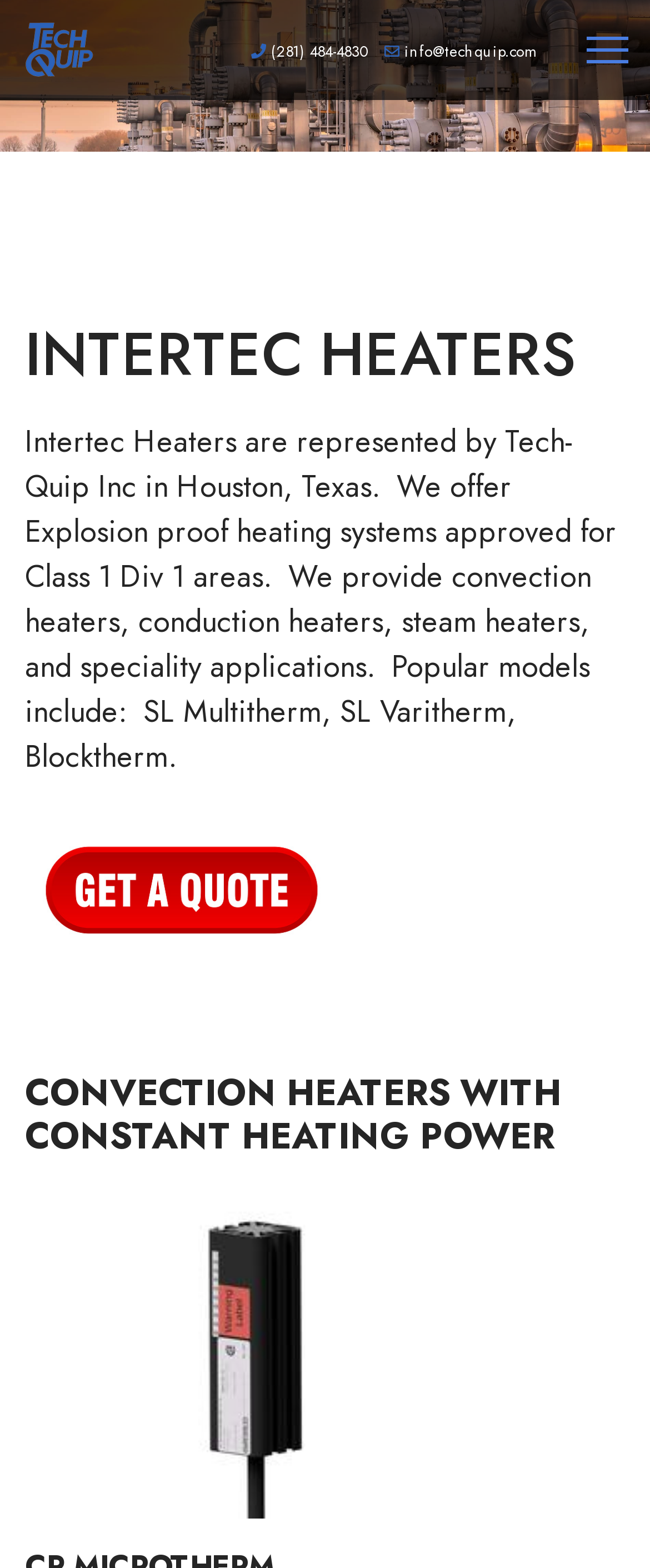Deliver a detailed narrative of the webpage's visual and textual elements.

The webpage is about Intertec Heaters, specifically their convection heaters and other products. At the top left, there is a link to "High Quality Measuring, Flow Management and Analytical Instruments -Tech Quip - tech quip" accompanied by an image. Below this, there are two links, one for a phone number "(281) 484-4830" and another for an email address "info@techquip.com". 

On the top right, there is a link to a "Menu". Below the top section, there is a slider region that spans the entire width of the page, containing an image with a heading "INTERTEC HEATERS" above it. 

Below the slider, there is a block of text that describes Intertec Heaters, mentioning that they are represented by Tech-Quip Inc in Houston, Texas, and that they offer various types of heating systems, including convection heaters, conduction heaters, and steam heaters. 

To the right of this text, there is a "Get a Quote" button with a rounded red sign, accompanied by an image. Below this, there is a heading "CONVECTION HEATERS WITH CONSTANT HEATING POWER" followed by an image of an Intertec product, specifically a convection heater.